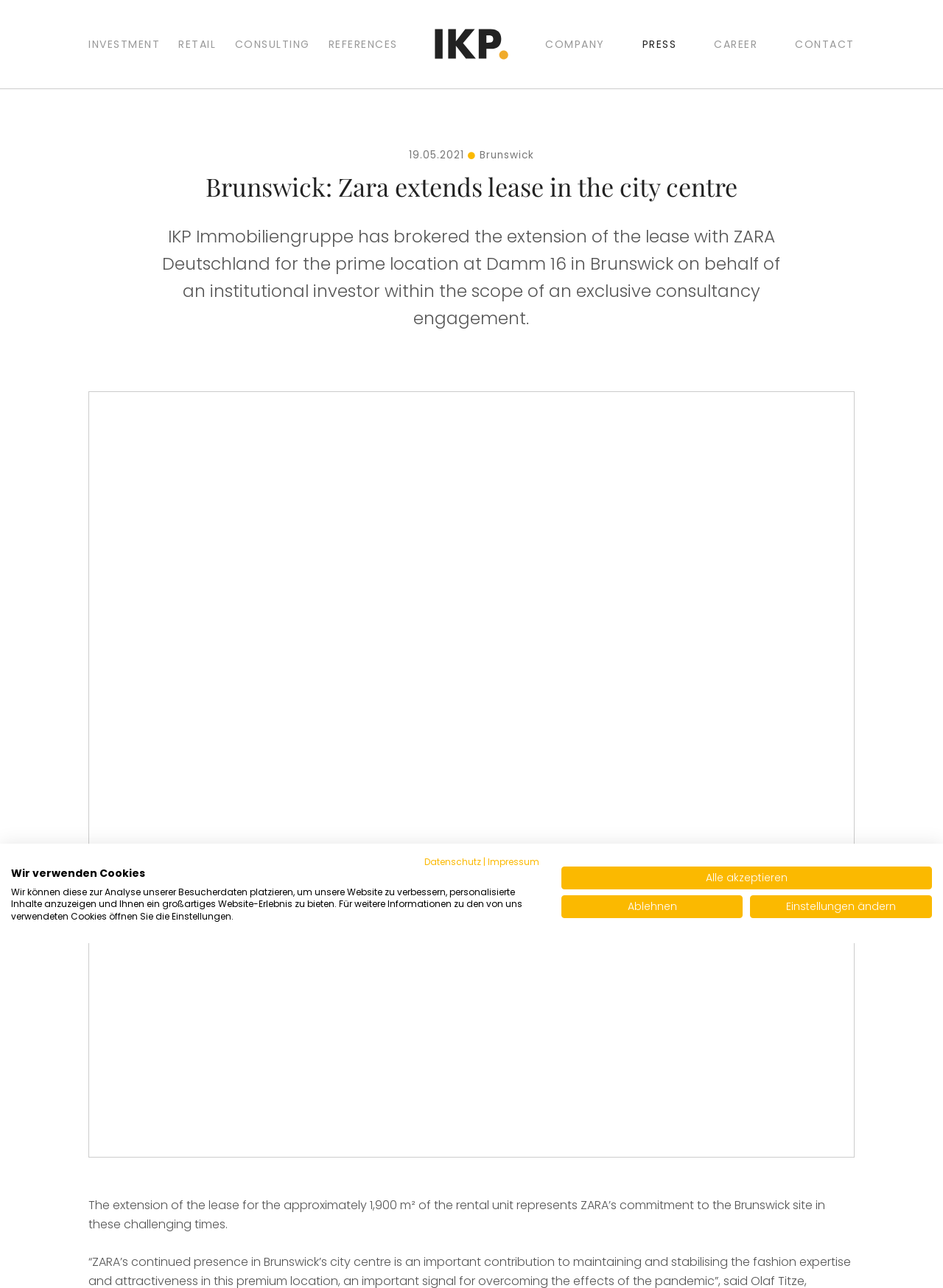What is the size of the rental unit?
Based on the image, respond with a single word or phrase.

approximately 1,900 m²